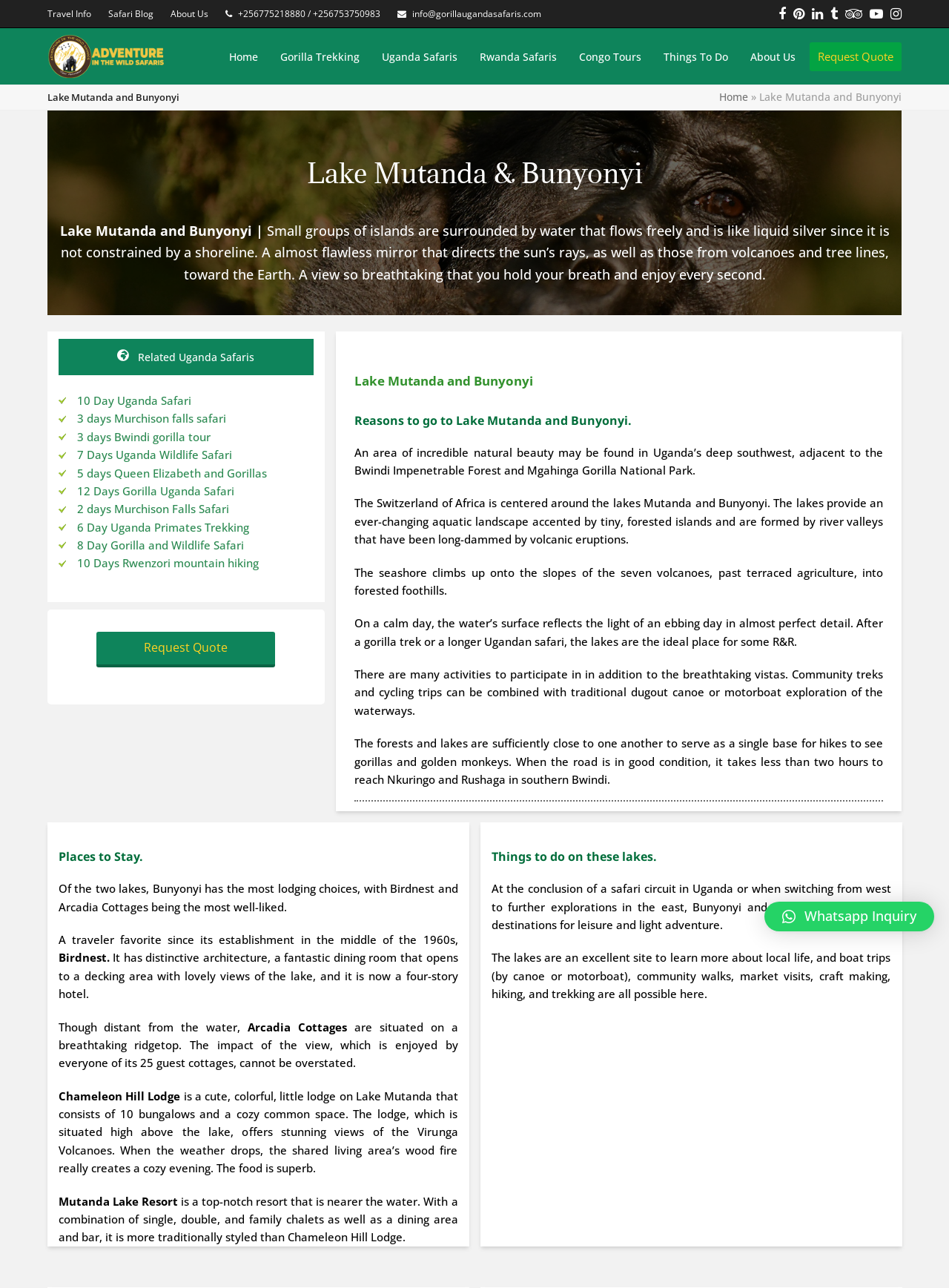What is the main title displayed on this webpage?

Lake Mutanda and Bunyonyi